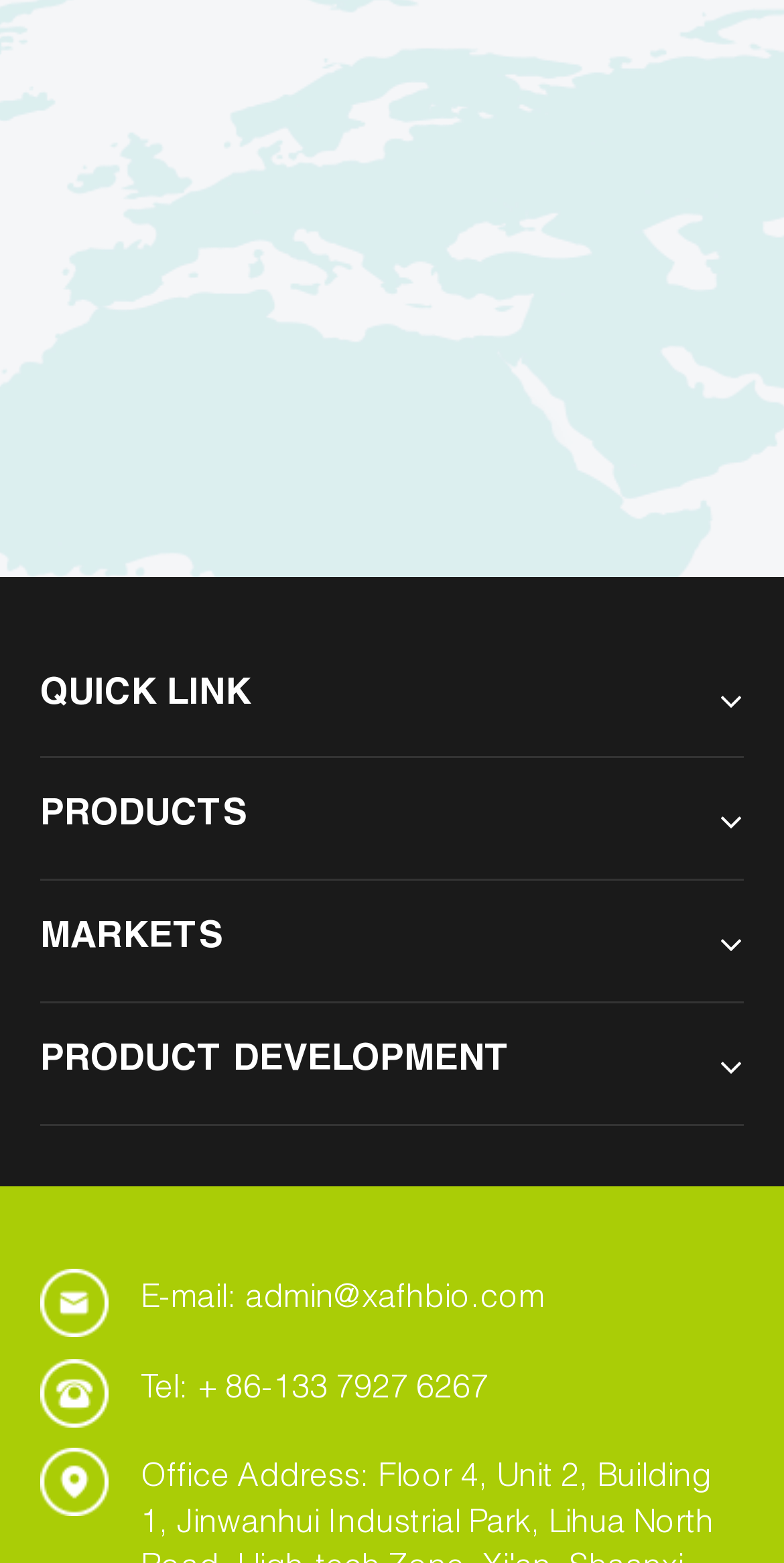Determine the bounding box coordinates of the clickable region to execute the instruction: "Contact us via email". The coordinates should be four float numbers between 0 and 1, denoted as [left, top, right, bottom].

[0.051, 0.81, 0.695, 0.855]